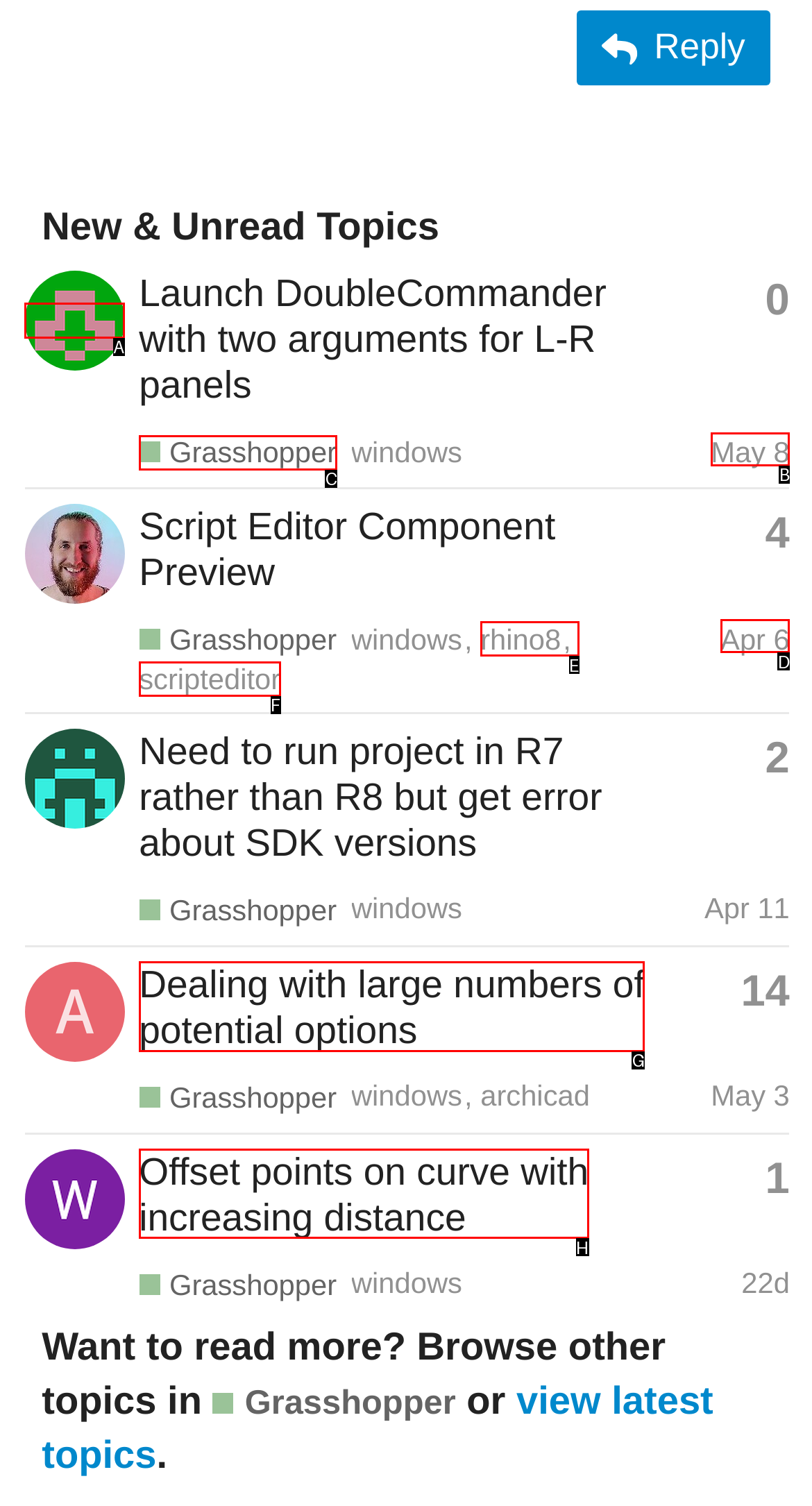Determine the letter of the UI element that will complete the task: Create a new topic
Reply with the corresponding letter.

C